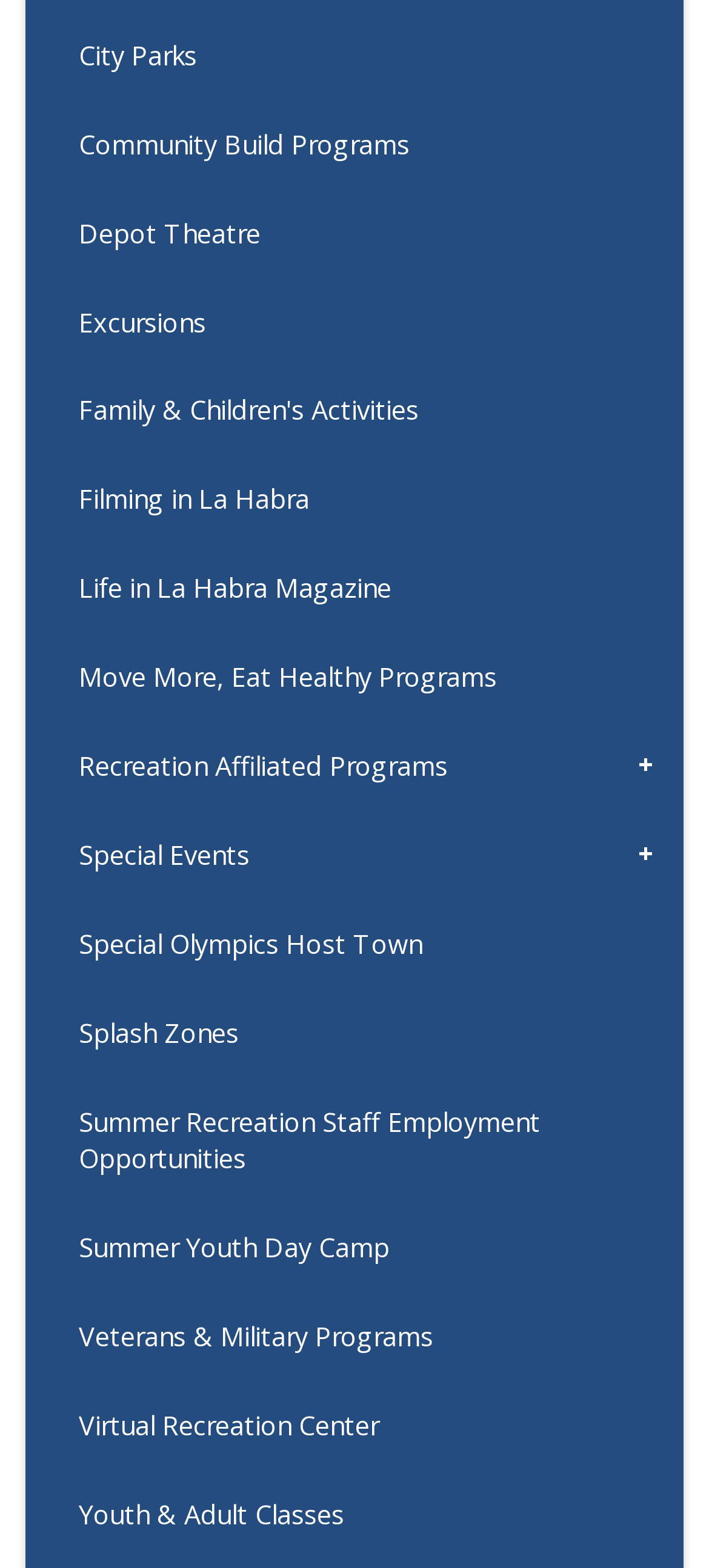Please identify the coordinates of the bounding box for the clickable region that will accomplish this instruction: "Visit Facebook page".

None